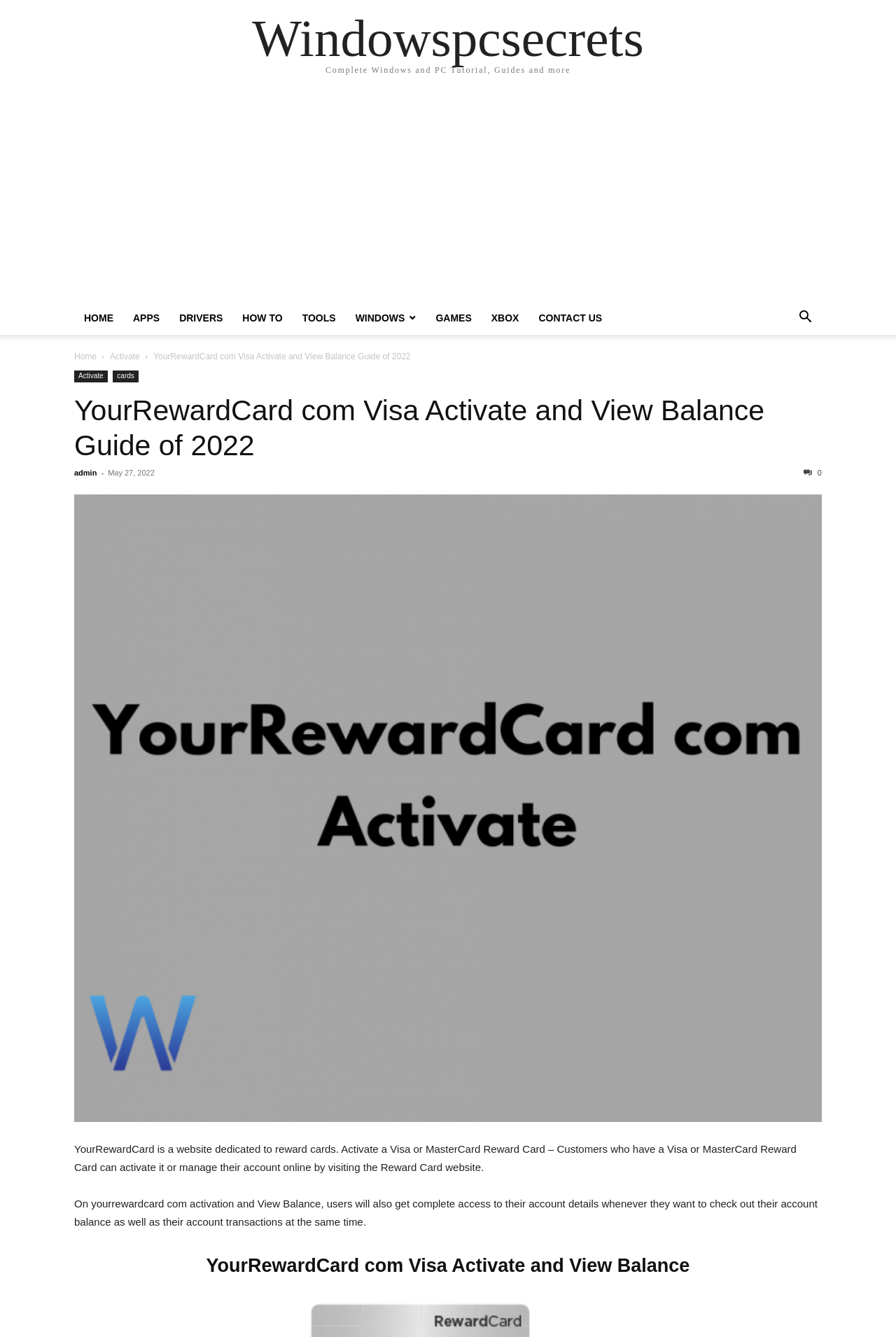What type of cards can be activated on the website?
Using the picture, provide a one-word or short phrase answer.

Visa or MasterCard